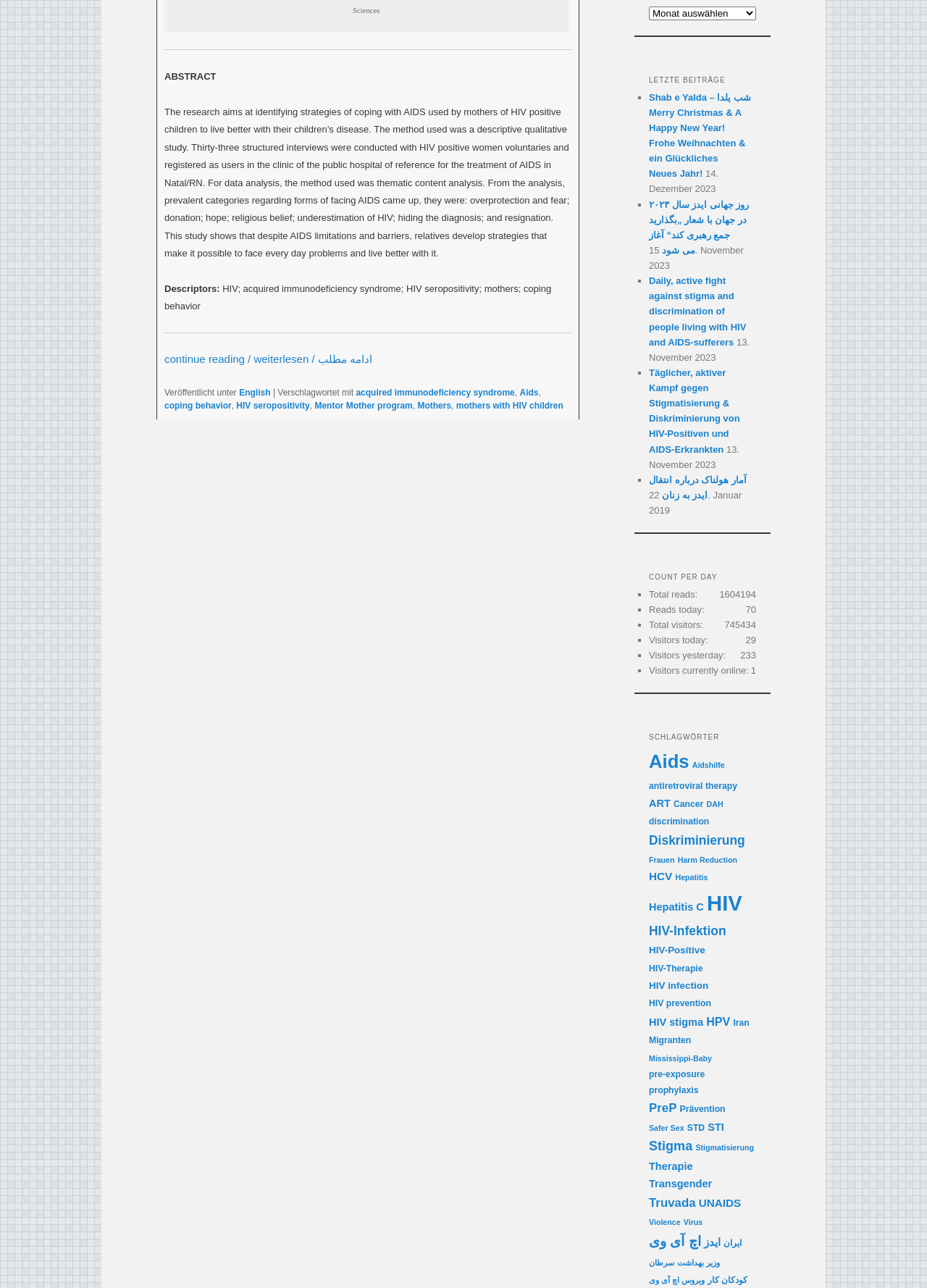Can you give a comprehensive explanation to the question given the content of the image?
What is the total number of reads?

The total number of reads is 1604194, which is displayed under the 'COUNT PER DAY' section.